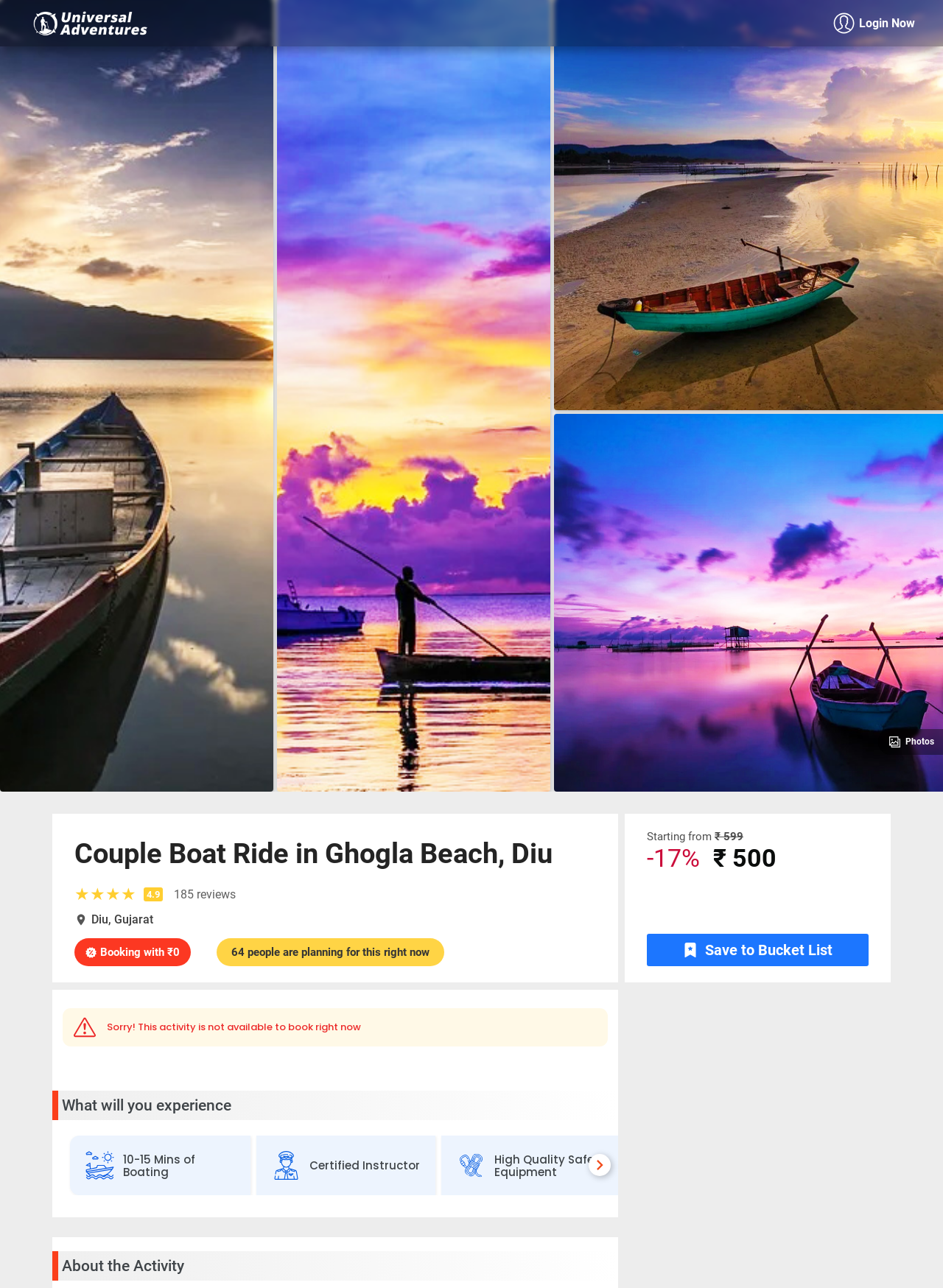Respond to the question with just a single word or phrase: 
What is the location of the Couple Boat Ride in Ghogla Beach, Diu?

Diu, Gujarat